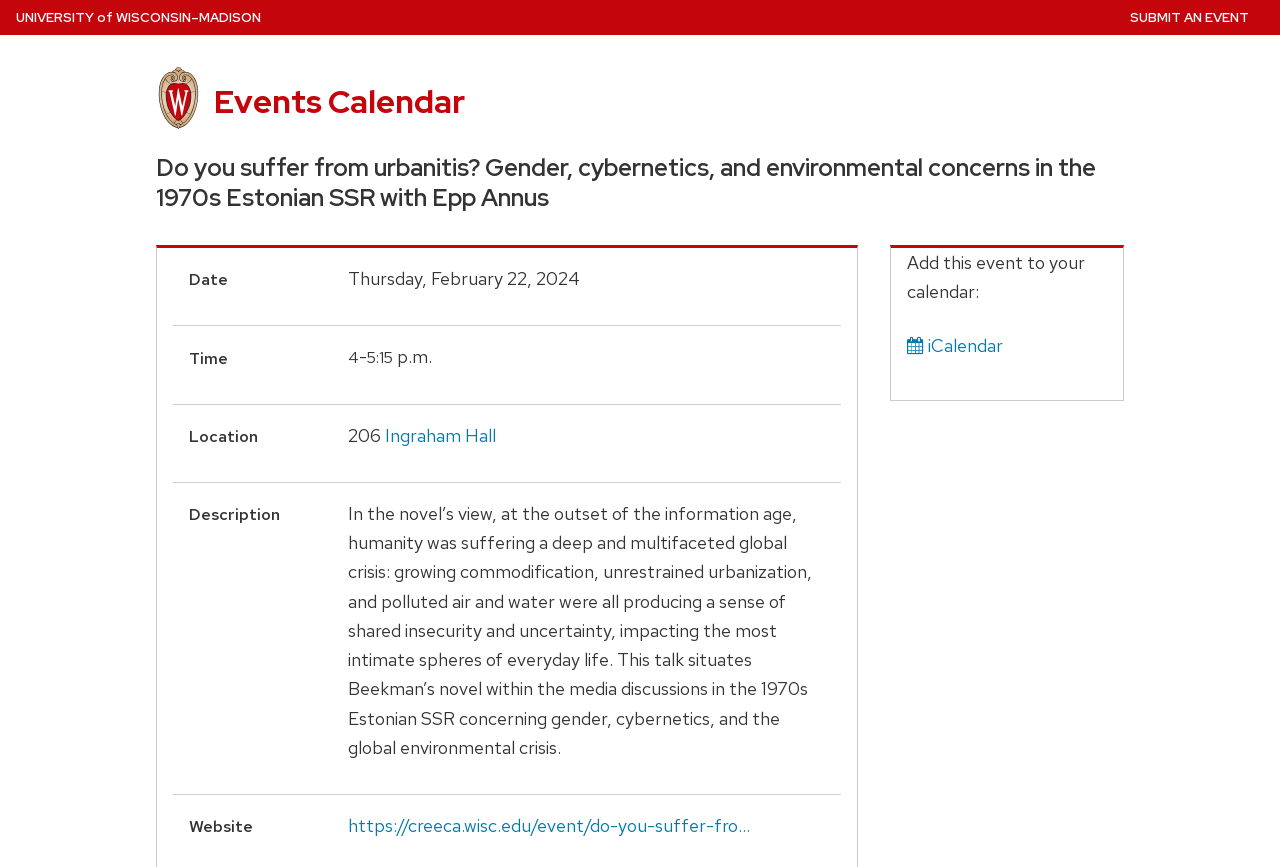What is the location of the event?
Using the image, respond with a single word or phrase.

Ingraham Hall